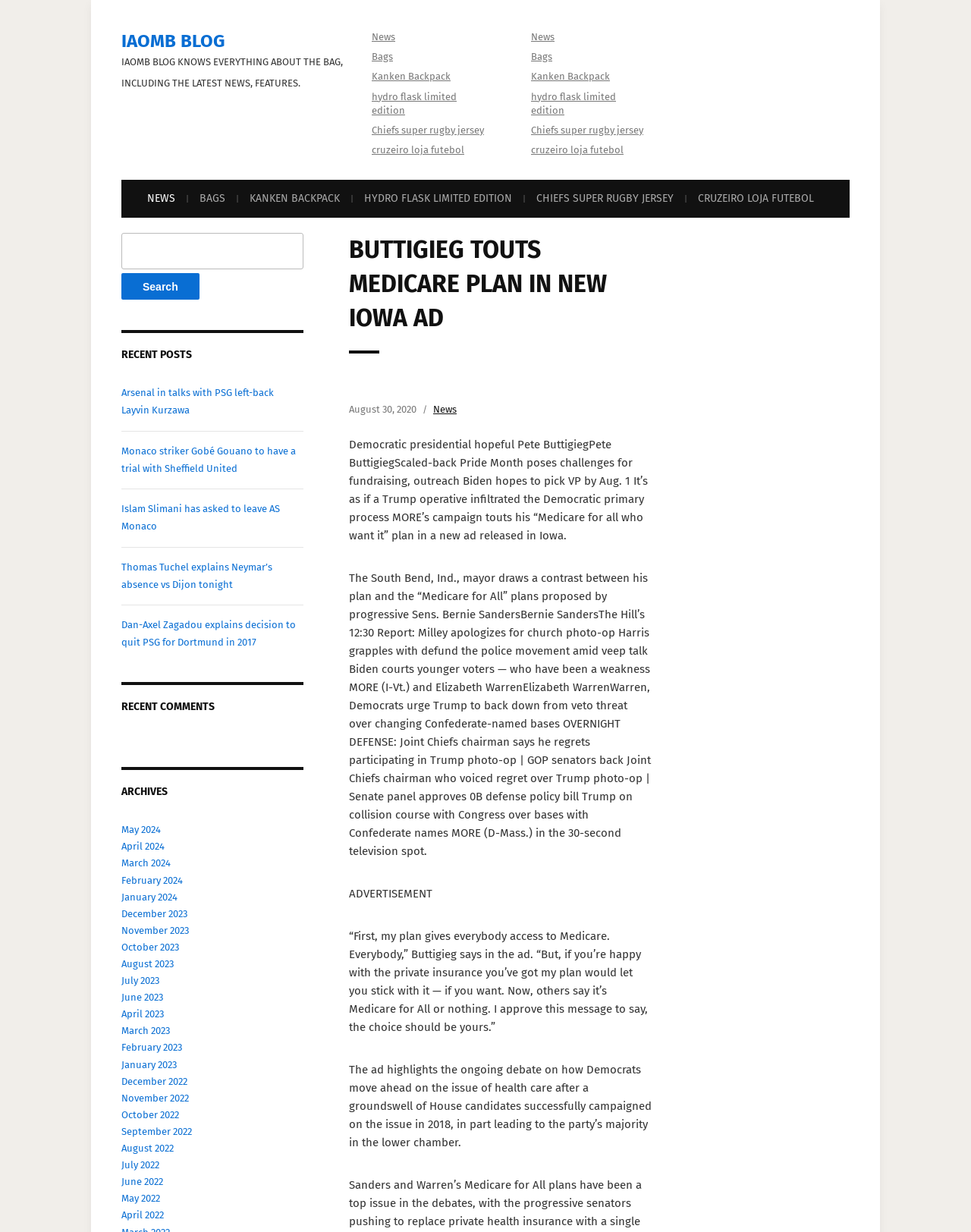Find the bounding box coordinates of the element to click in order to complete this instruction: "Read Buttigieg touts Medicare plan in new Iowa ad". The bounding box coordinates must be four float numbers between 0 and 1, denoted as [left, top, right, bottom].

[0.359, 0.189, 0.672, 0.287]